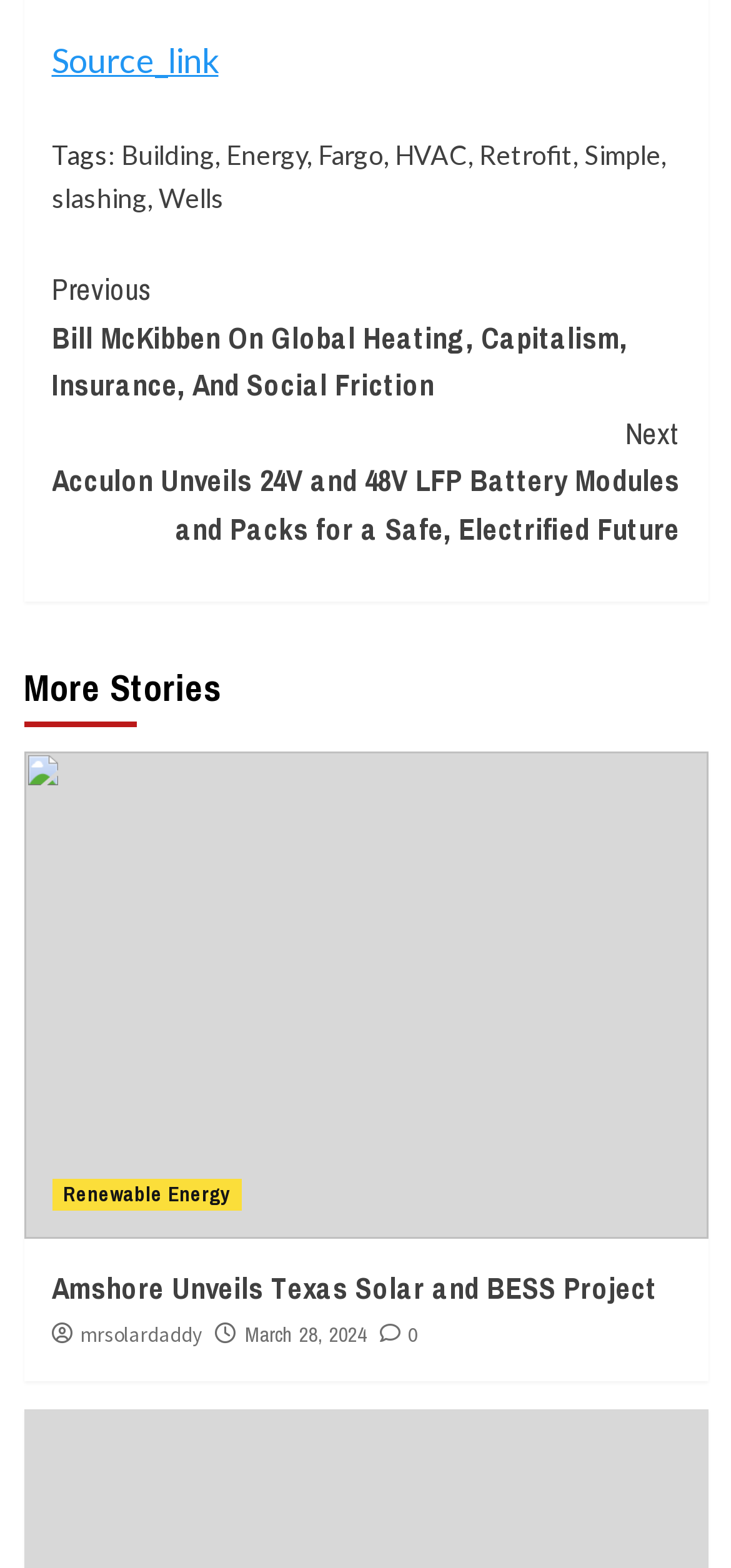Find the bounding box coordinates of the element I should click to carry out the following instruction: "Navigate to the 'Continue Reading' page".

[0.071, 0.158, 0.929, 0.365]